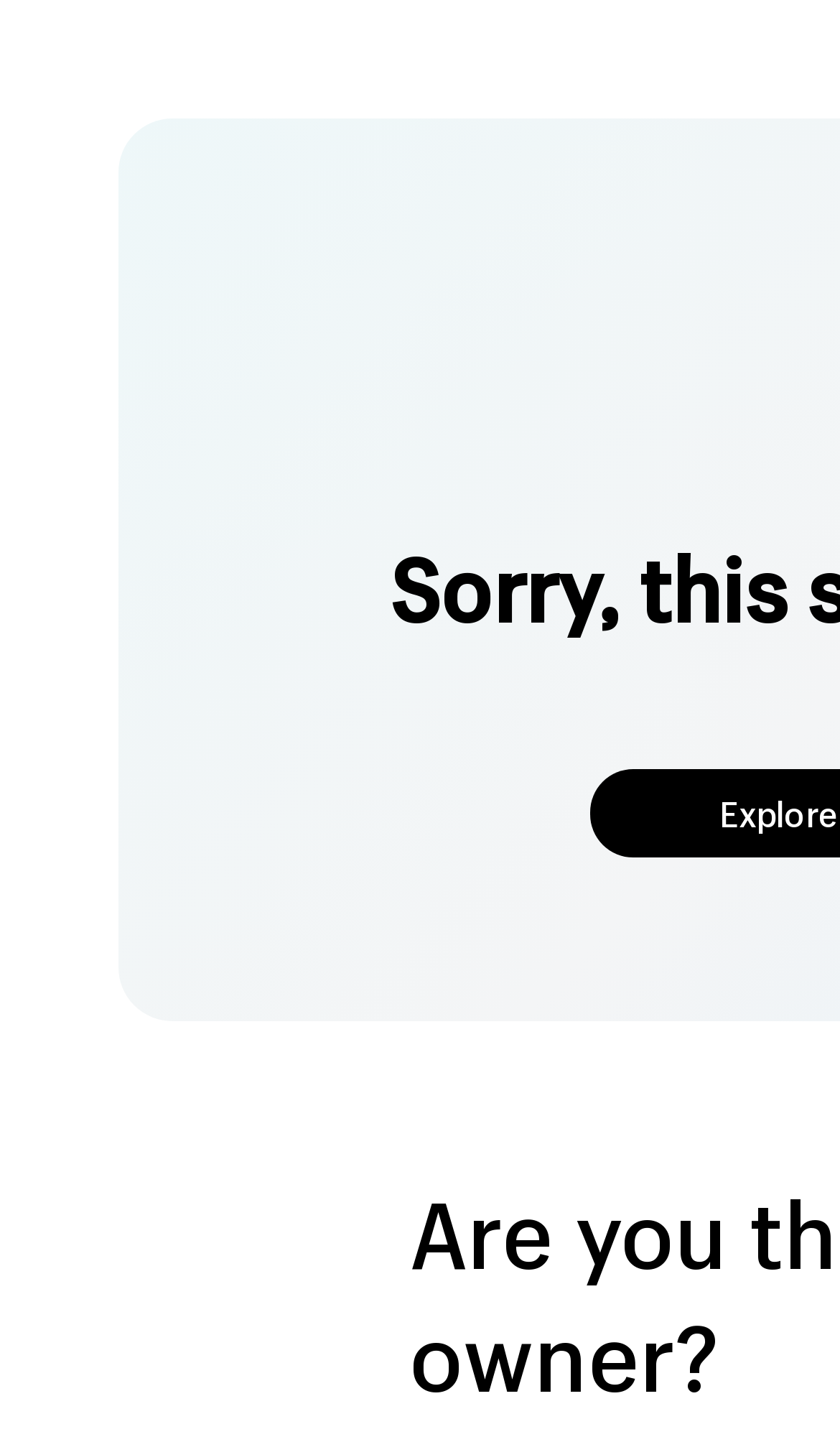Identify the headline of the webpage and generate its text content.

Sorry, this store is currently unavailable.